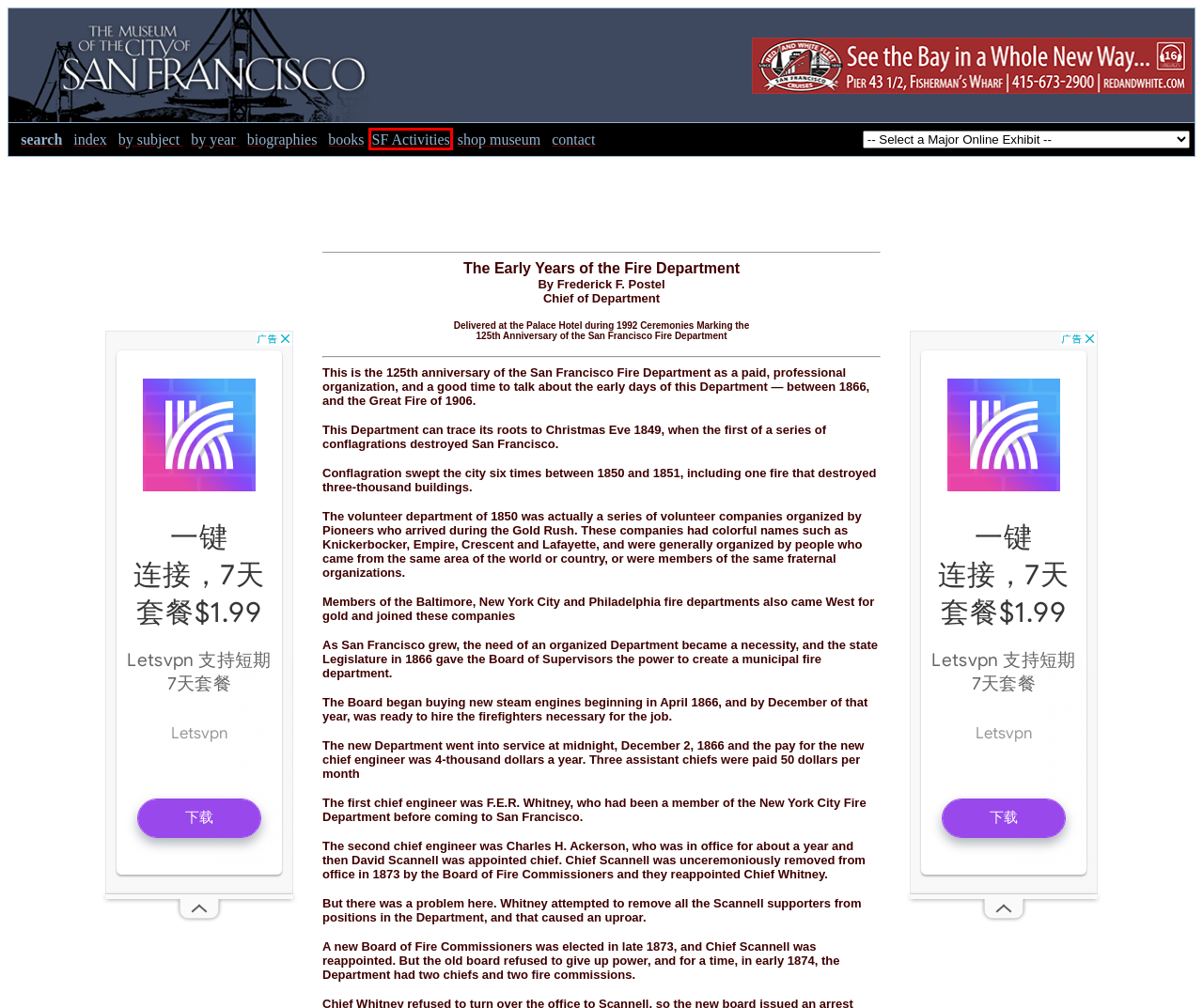Review the screenshot of a webpage that includes a red bounding box. Choose the most suitable webpage description that matches the new webpage after clicking the element within the red bounding box. Here are the candidates:
A. San Francisco History by Subject Page 1 - Museum of the City of San Francisco
B. SFMuseum Timeless Treasures Store
C. Virtual Museum of the City of San Francisco - 1906 Earthquake and Fire
D. San Francisco History by Year
E. Index to San Francisco History by Subject
F. The Museum of the City of San Francisco Gift Shop
G. Virtual Museum of the City of San Francisco
H. Museum of the City of San Francisco

C